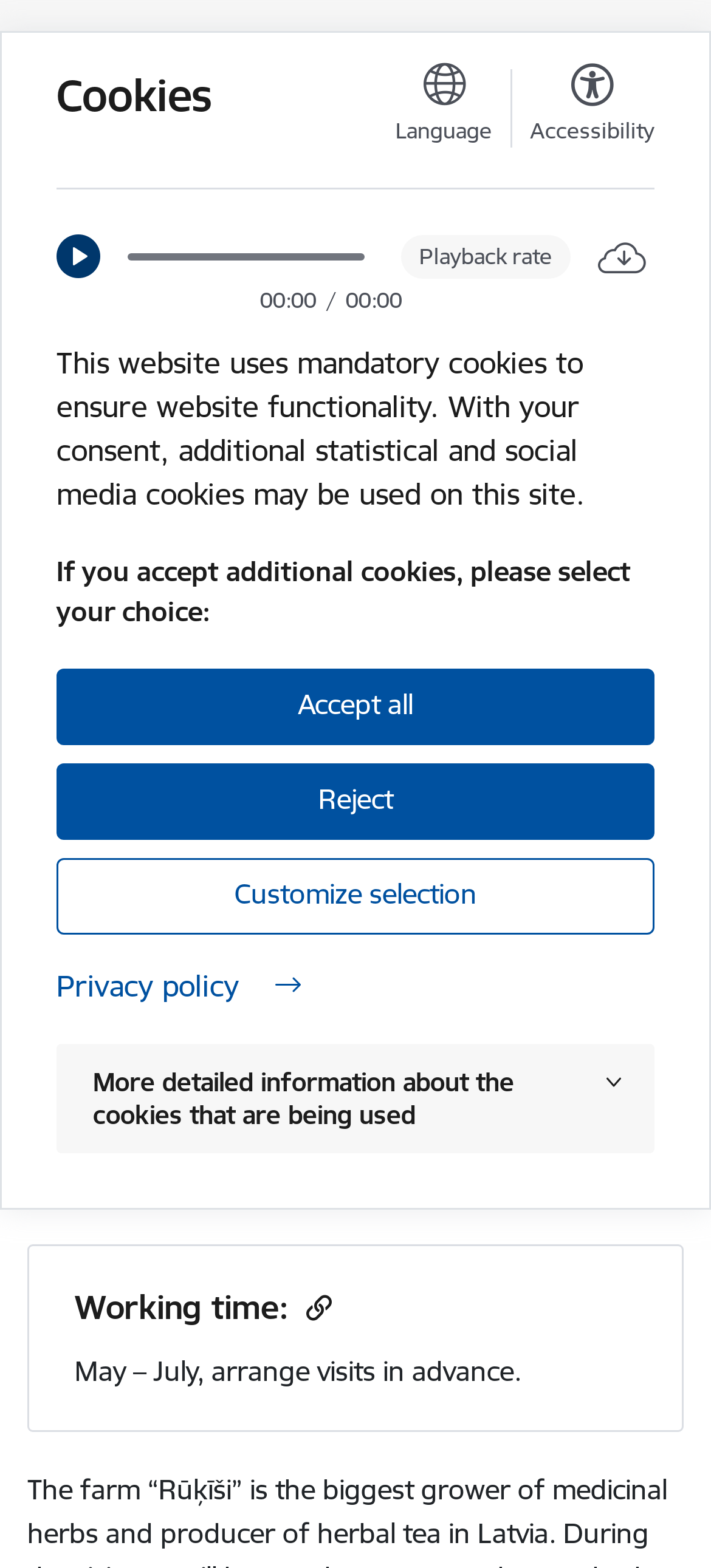Please reply to the following question with a single word or a short phrase:
What is the working time of the farm in May-July?

Arrange visits in advance